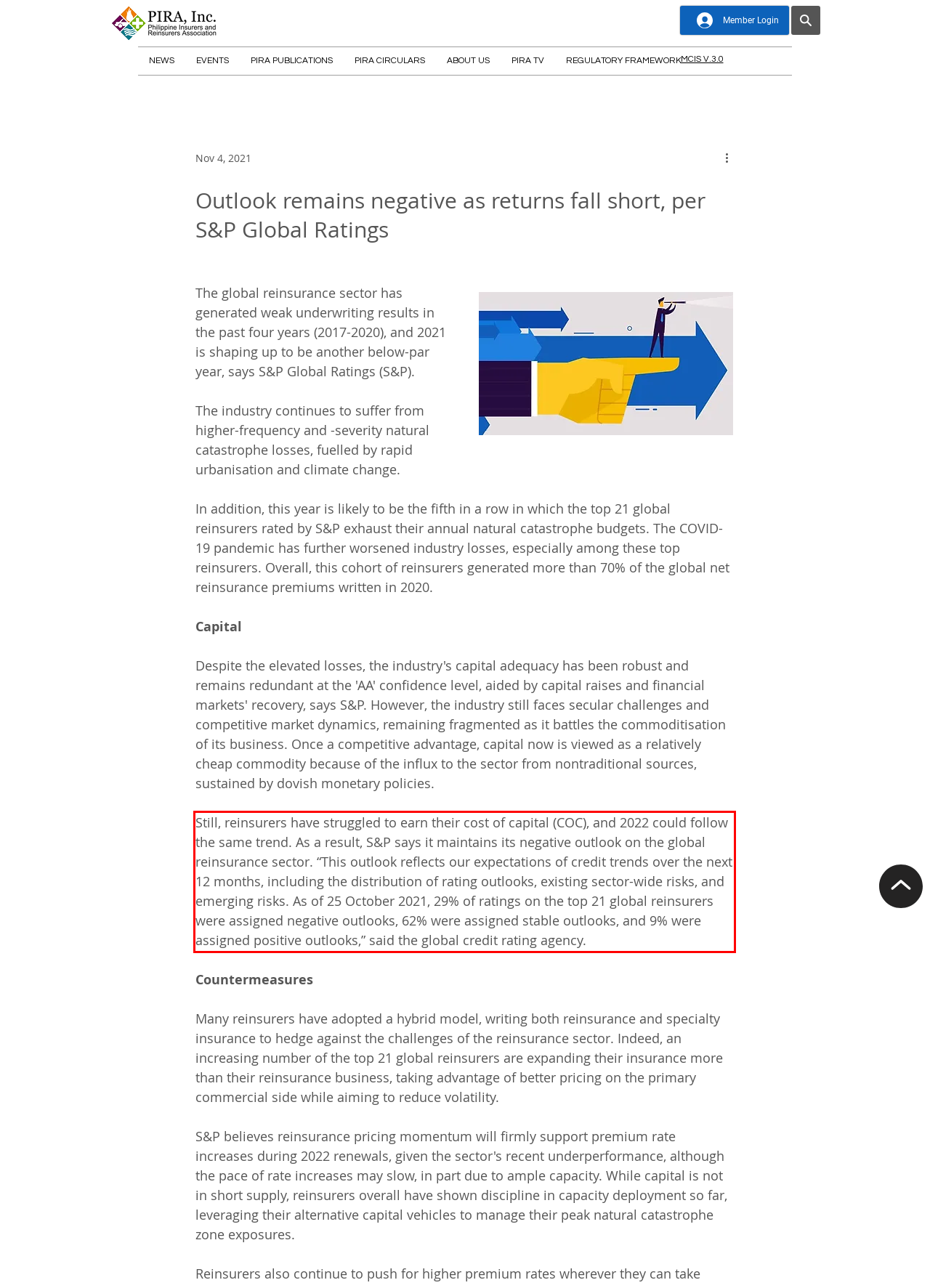Using the provided screenshot, read and generate the text content within the red-bordered area.

Still, reinsurers have struggled to earn their cost of capital (COC), and 2022 could follow the same trend. As a result, S&P says it maintains its negative outlook on the global reinsurance sector. “This outlook reflects our expectations of credit trends over the next 12 months, including the distribution of rating outlooks, existing sector-wide risks, and emerging risks. As of 25 October 2021, 29% of ratings on the top 21 global reinsurers were assigned negative outlooks, 62% were assigned stable outlooks, and 9% were assigned positive outlooks,” said the global credit rating agency.